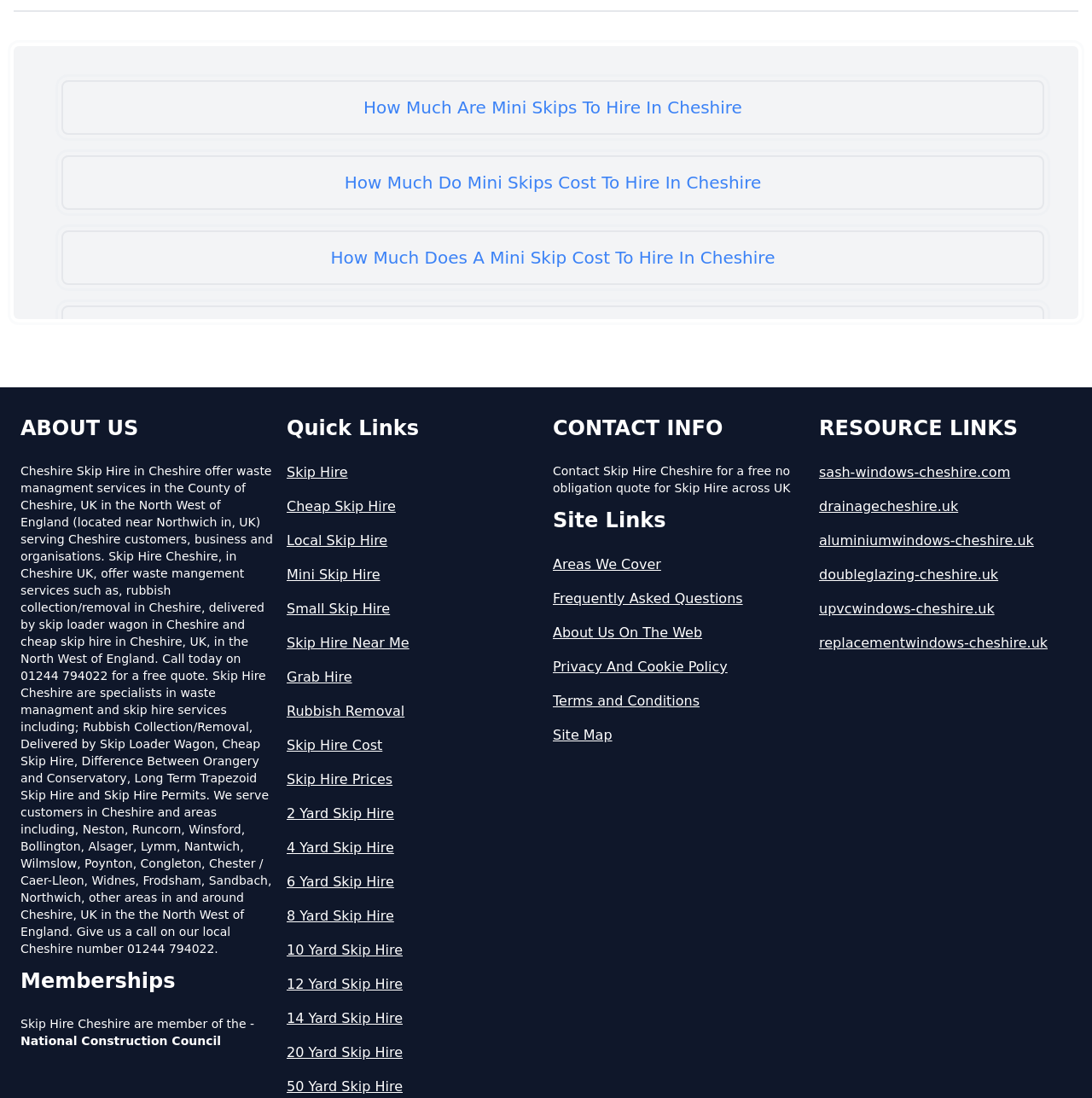Is Skip Hire Cheshire a member of any organizations?
Refer to the image and provide a one-word or short phrase answer.

Yes, National Construction Council